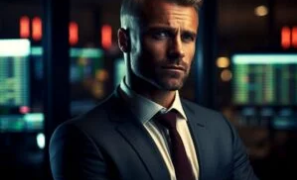What is the tone of the image?
Answer the question with as much detail as you can, using the image as a reference.

The lighting in the image creates a dramatic effect, highlighting the man's focused expression and slick hairstyle, which contributes to the overall tone of the image being dramatic.